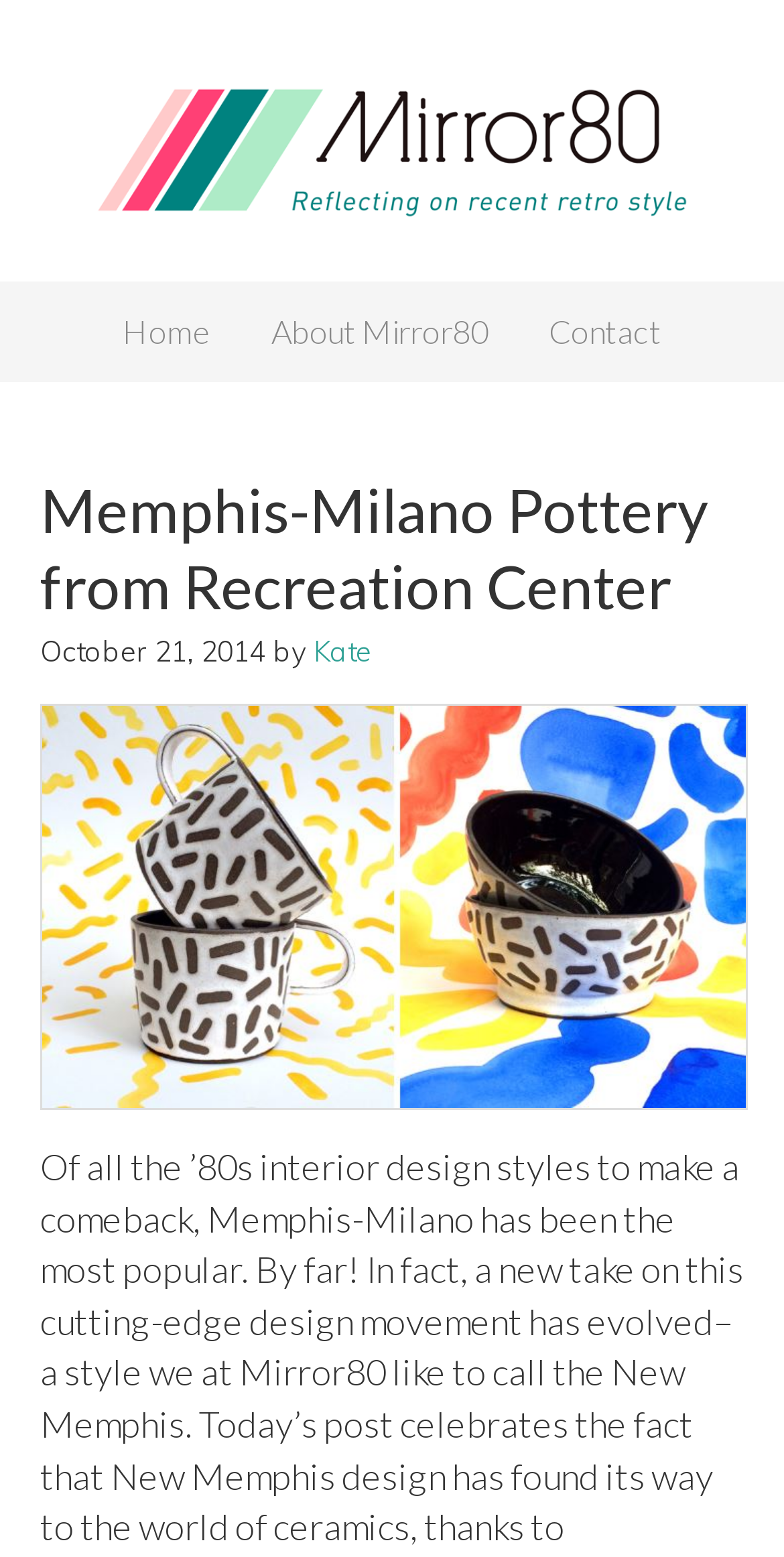What is the name of the website?
Examine the image closely and answer the question with as much detail as possible.

The name of the website can be determined by looking at the root element 'Memphis Group | Mirror80' which is the title of the webpage.